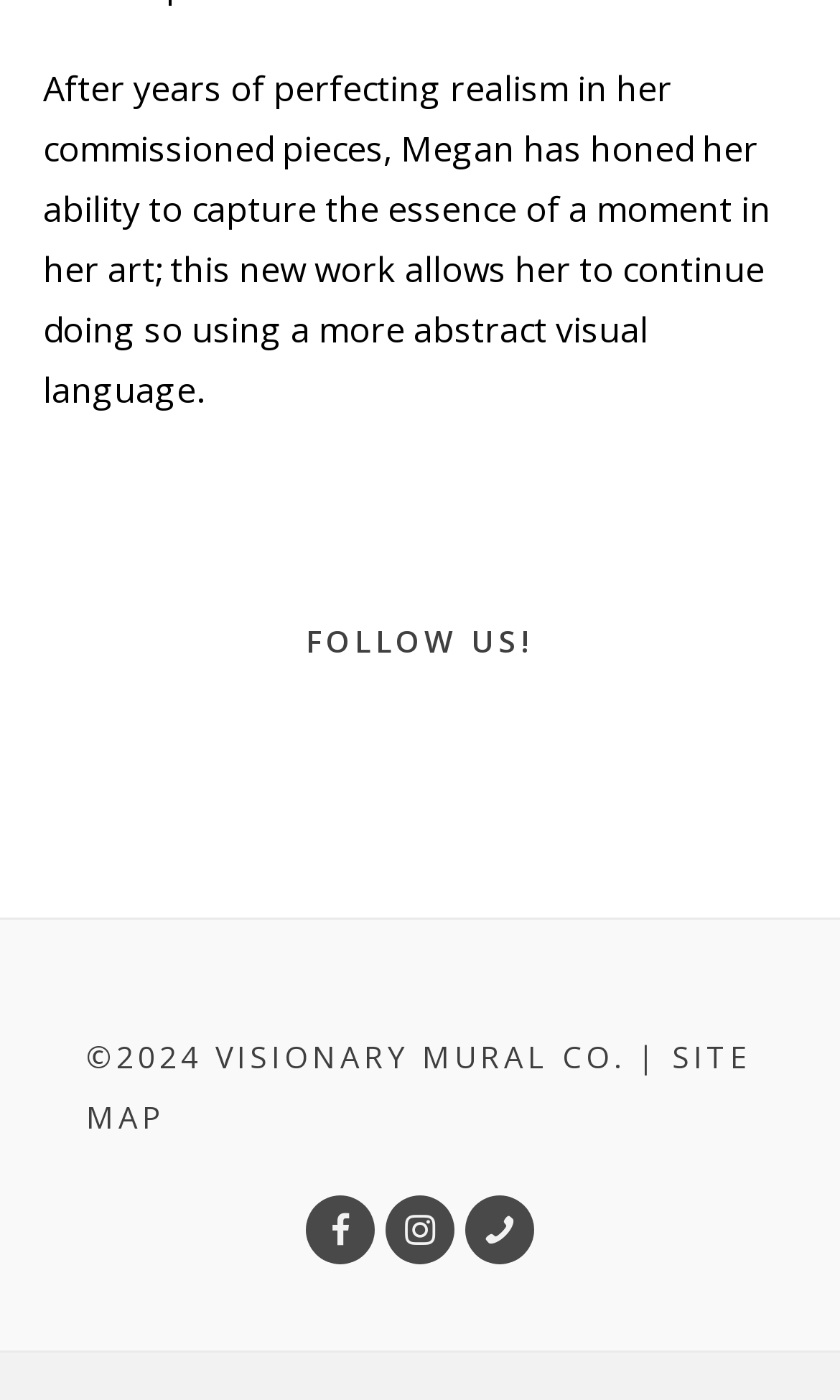What is the name of the company?
Based on the visual information, provide a detailed and comprehensive answer.

The company name is mentioned in the static text at the bottom of the page, which reads '©2024 VISIONARY MURAL CO.'.